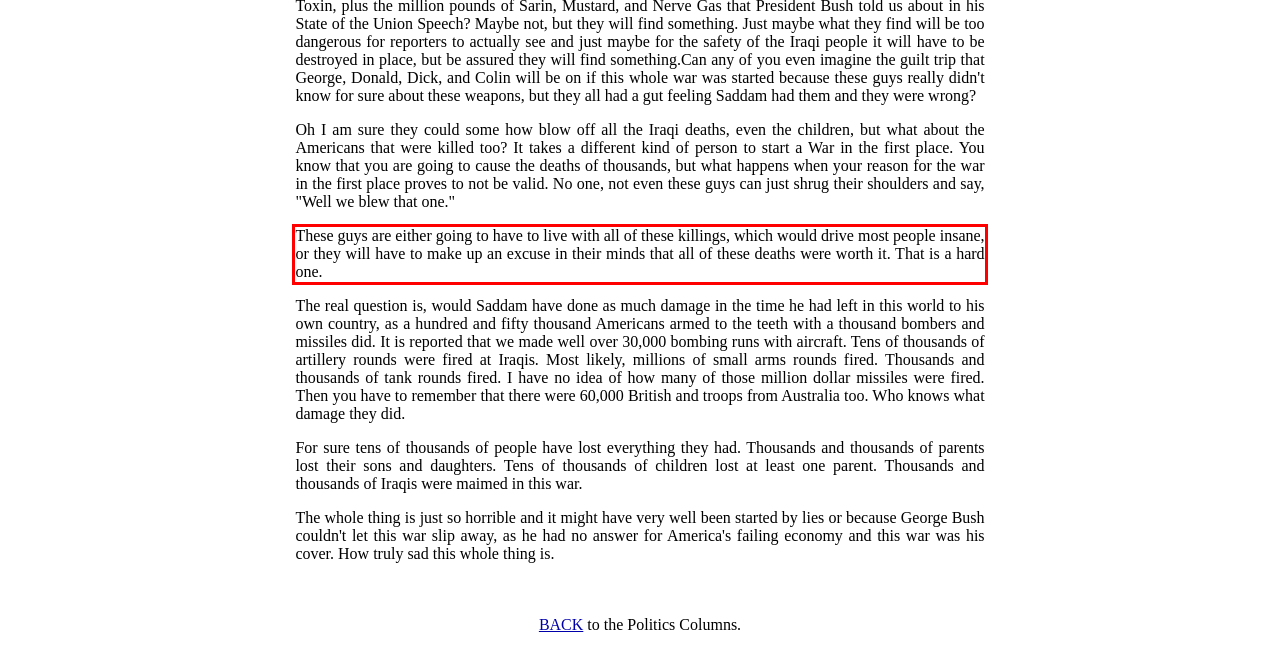You are provided with a webpage screenshot that includes a red rectangle bounding box. Extract the text content from within the bounding box using OCR.

These guys are either going to have to live with all of these killings, which would drive most people insane, or they will have to make up an excuse in their minds that all of these deaths were worth it. That is a hard one.